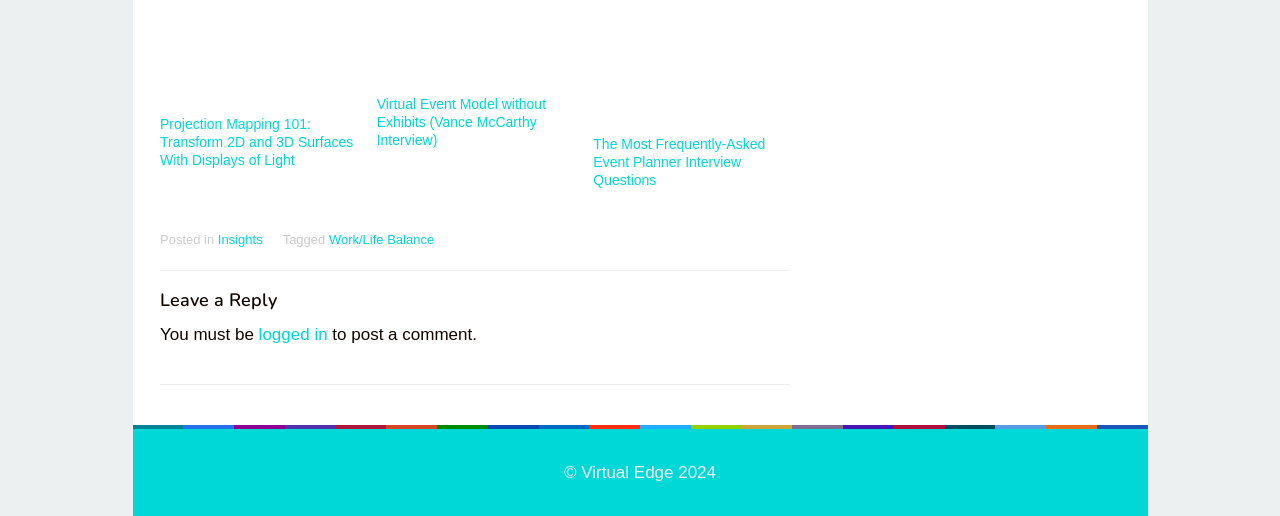Please answer the following query using a single word or phrase: 
What is the category of the post?

Insights